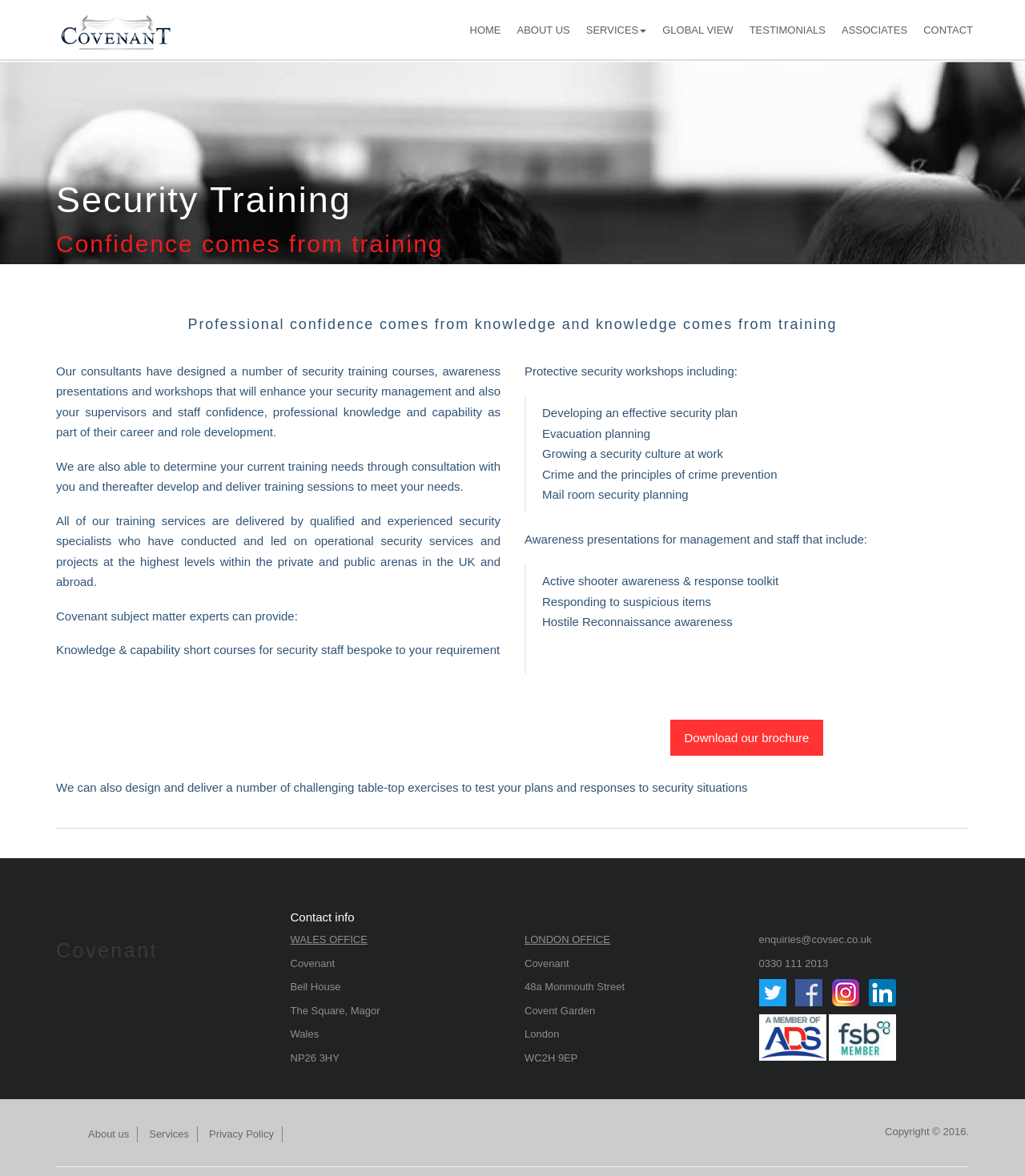Using the description "Global View", predict the bounding box of the relevant HTML element.

[0.638, 0.01, 0.723, 0.042]